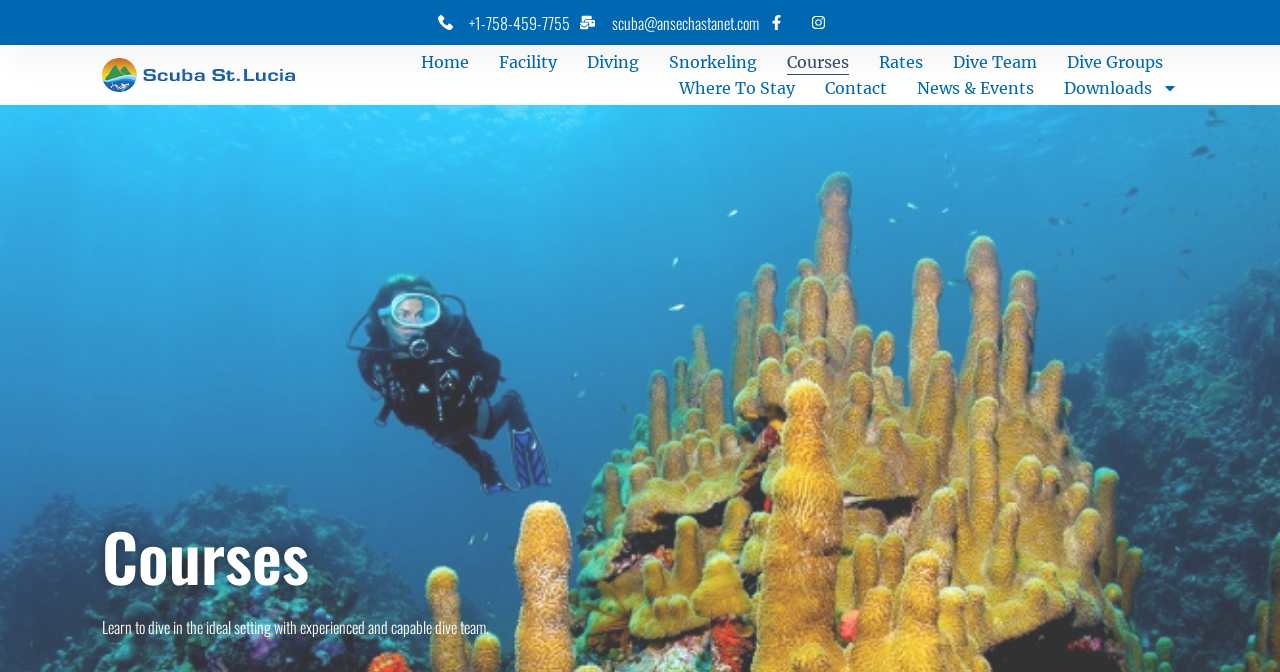Find the bounding box coordinates of the clickable area required to complete the following action: "Check the permalink to Extravagance Redefined".

None